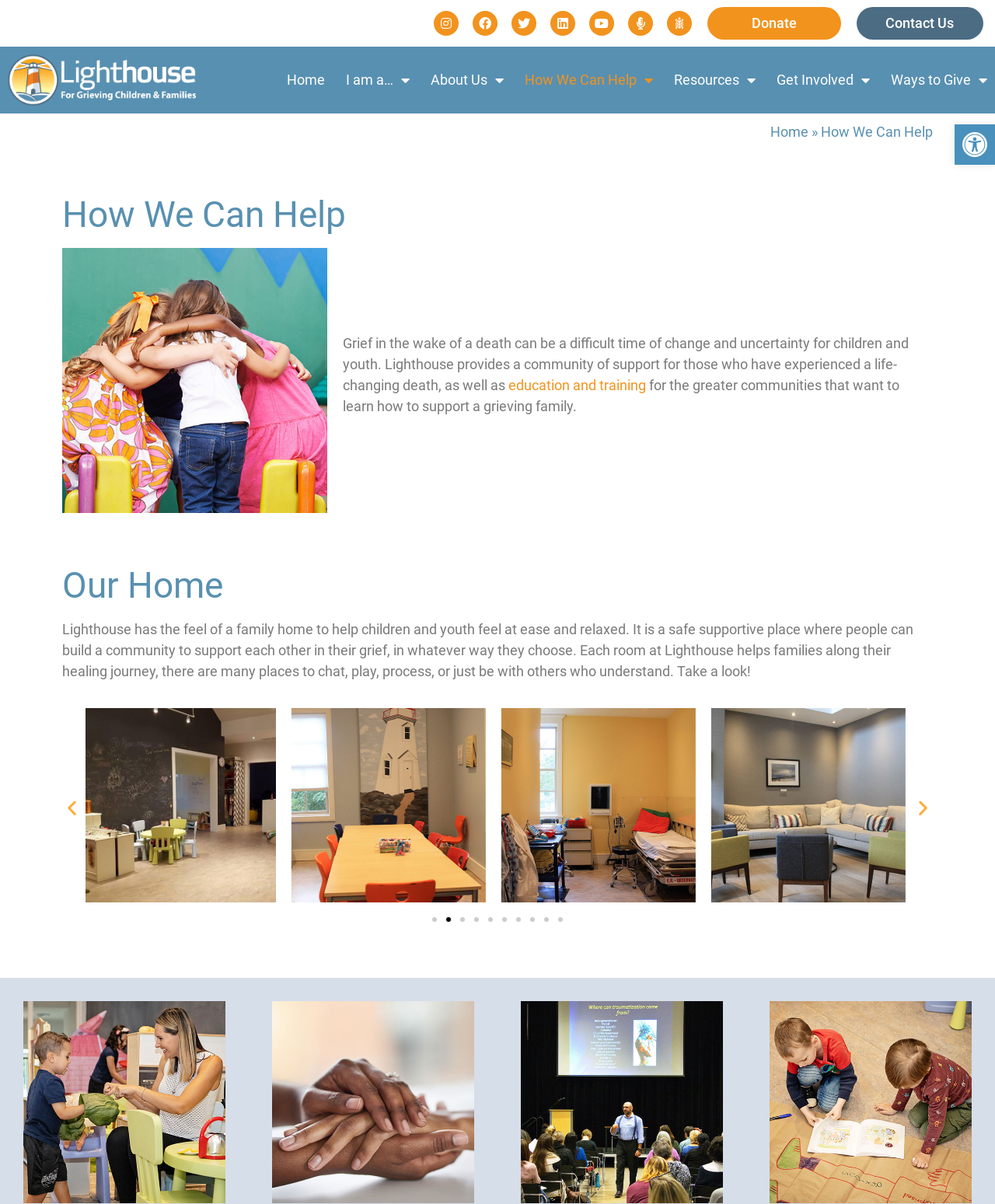Respond to the question below with a single word or phrase: What is the purpose of Lighthouse?

Provide a community of support